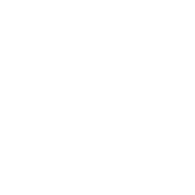What is the focus of the device's design?
Please provide a comprehensive answer based on the contents of the image.

The caption states that the design of the ELF BAR BC5000 emphasizes elegance and ergonomics, reflecting the device's commitment to providing a comfortable vaping experience.